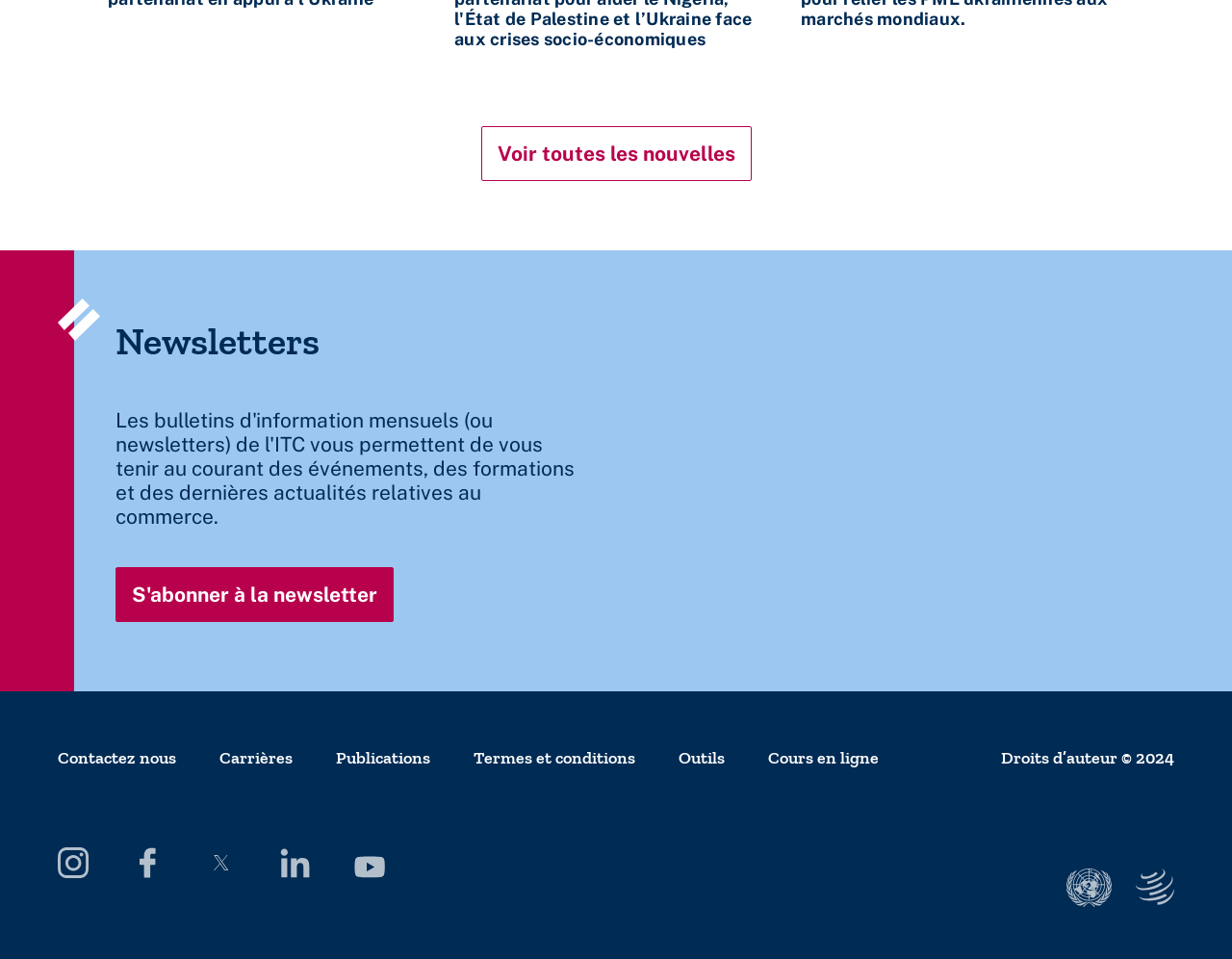Determine the bounding box coordinates of the clickable region to execute the instruction: "Enter your name in the contact form". The coordinates should be four float numbers between 0 and 1, denoted as [left, top, right, bottom].

None